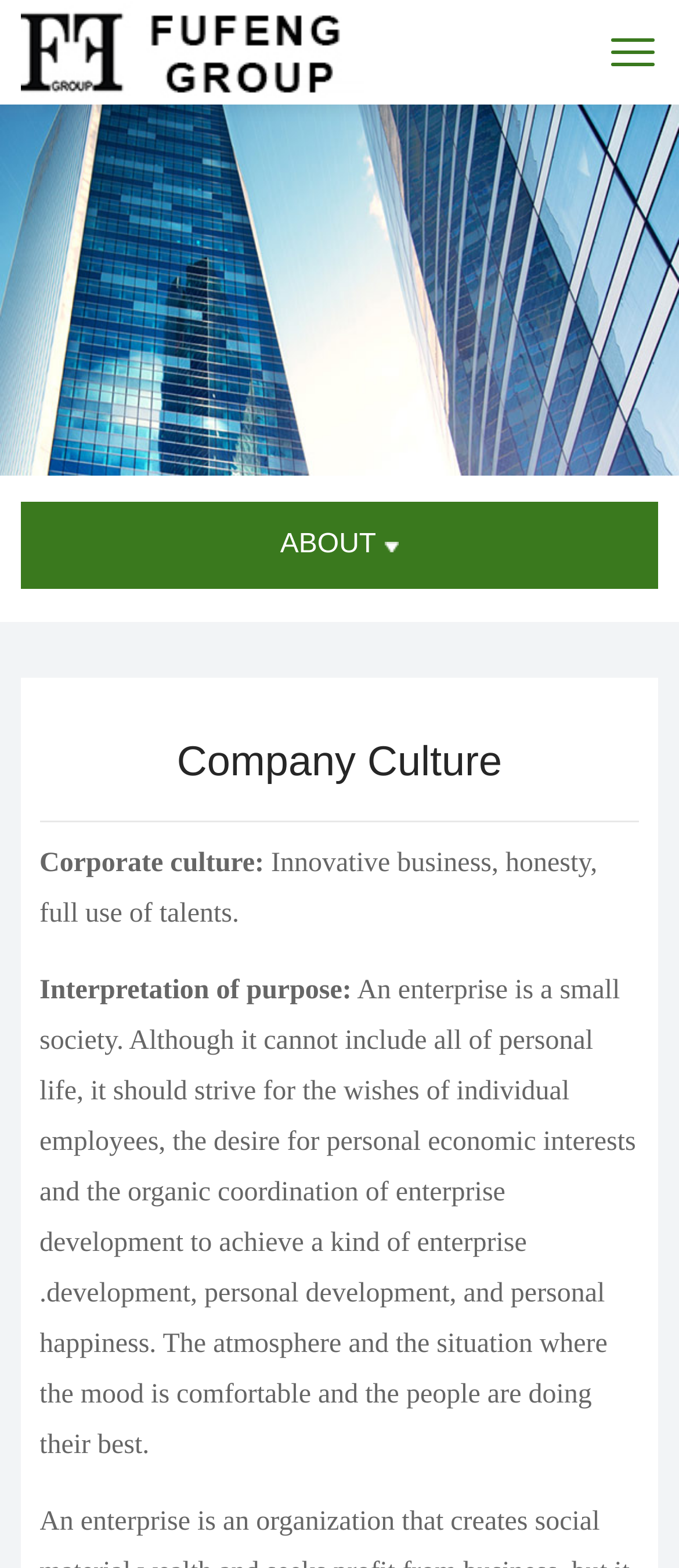How many sections are there in the company culture description?
Using the visual information, reply with a single word or short phrase.

2